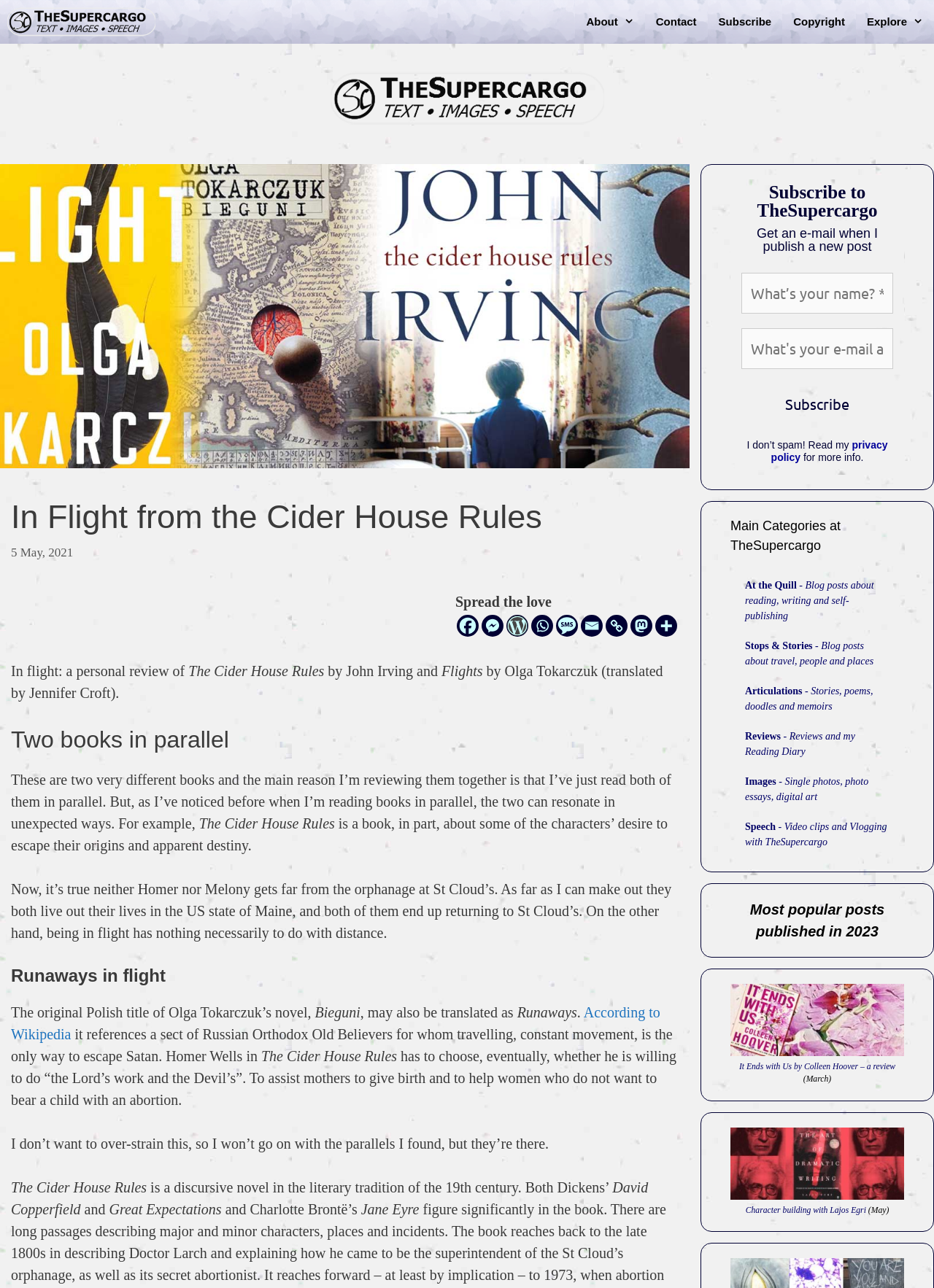Please find the bounding box coordinates in the format (top-left x, top-left y, bottom-right x, bottom-right y) for the given element description. Ensure the coordinates are floating point numbers between 0 and 1. Description: aria-label="WordPress" title="WordPress"

[0.542, 0.478, 0.566, 0.495]